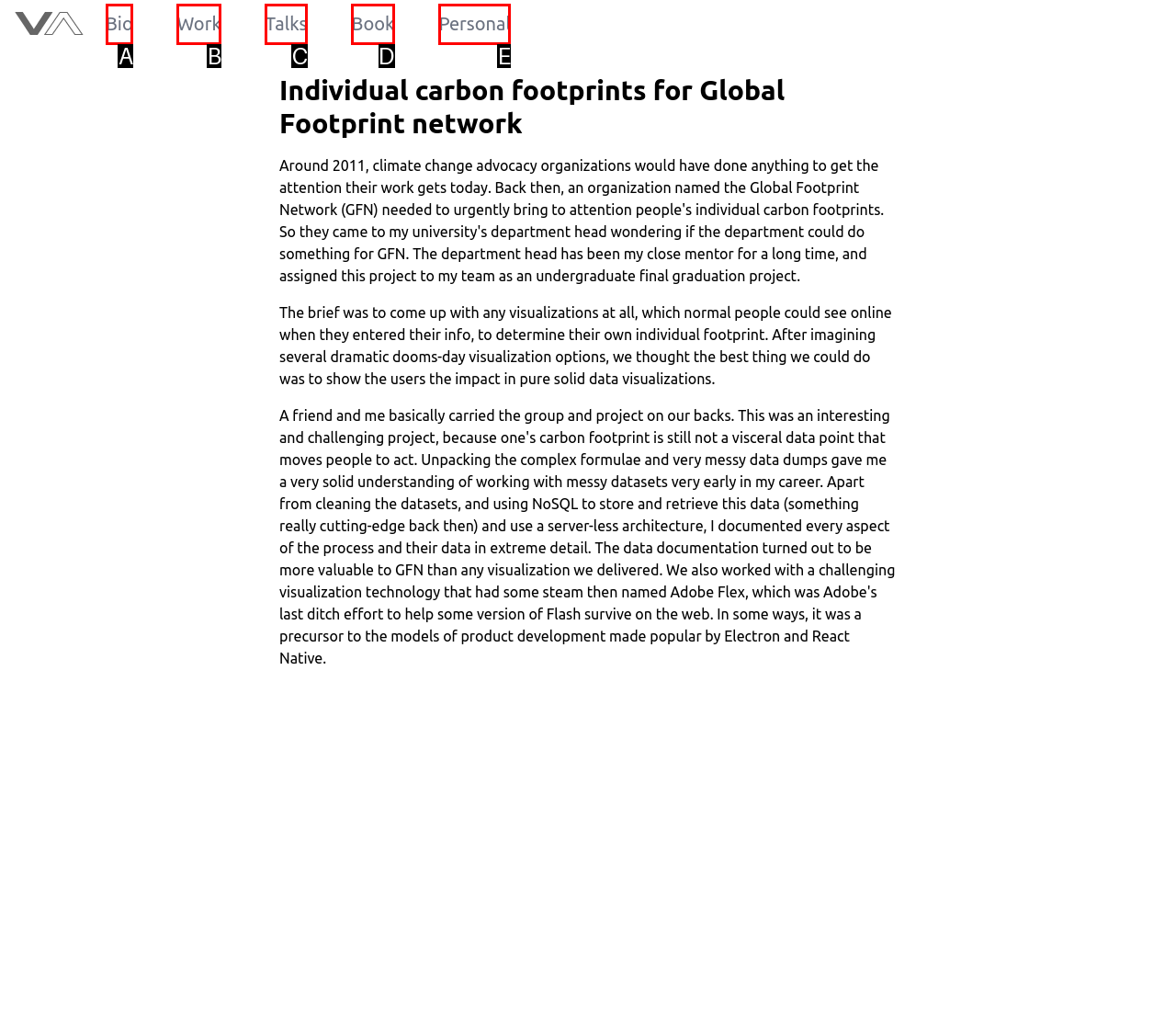Select the option that corresponds to the description: Personal
Respond with the letter of the matching choice from the options provided.

E